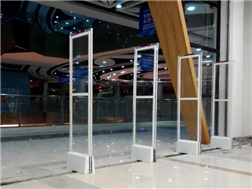Explain in detail what you see in the image.

The image features several RFID intelligent storage security gates positioned at the entrance of a retail space. These sleek, white structures are designed to prevent unauthorized removal of items from the store, incorporating advanced technology for automatic detection. The gates stand tall with a contemporary design, blending seamlessly into the modern architecture of the store. Surrounding the gates is a polished floor that reflects the ambient lighting and architectural details above, creating a bright, inviting atmosphere. This installation represents a significant advancement in retail security measures, ensuring items are safely monitored as customers enter and exit the premises.